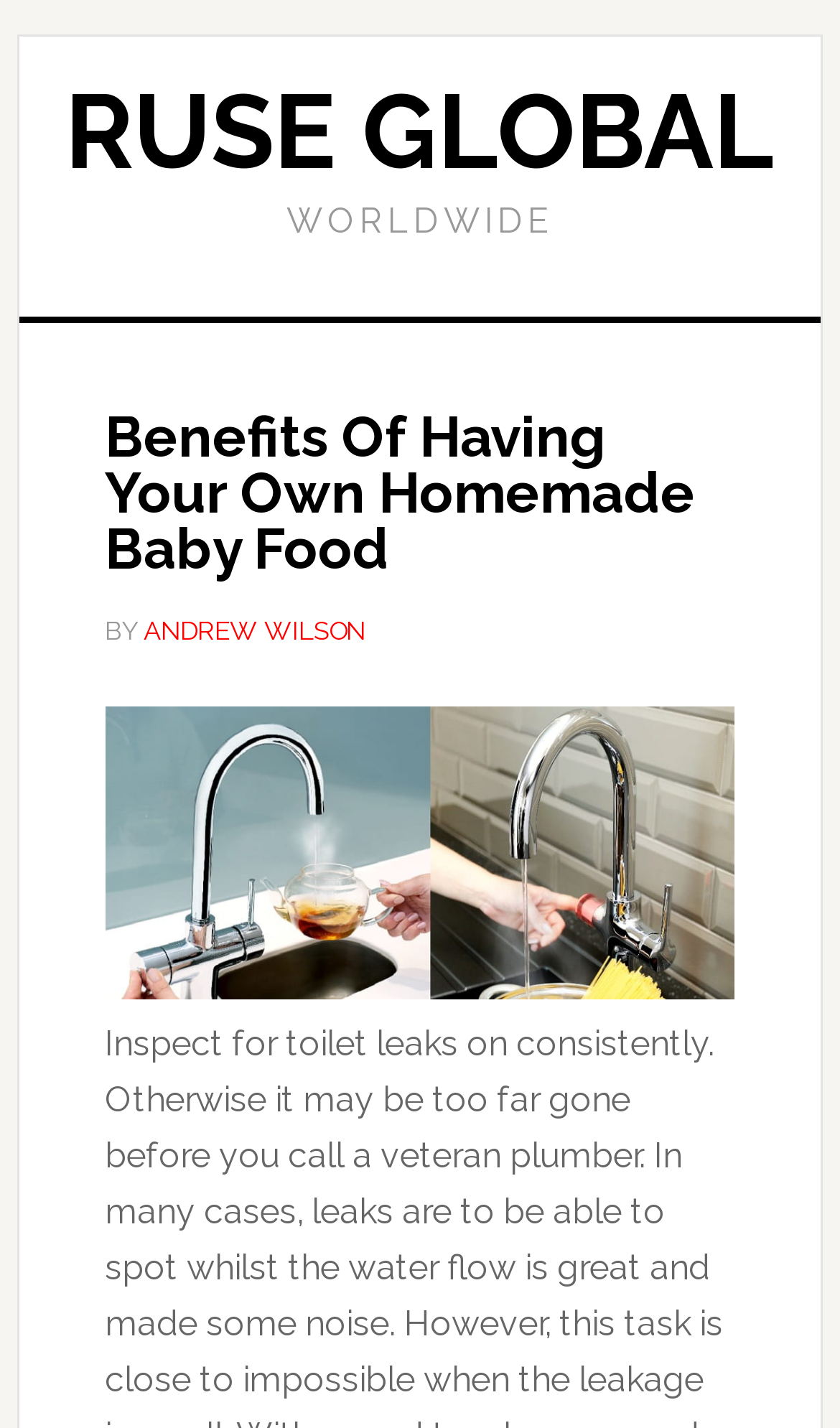What is the topic of the article?
Using the image provided, answer with just one word or phrase.

Homemade Baby Food